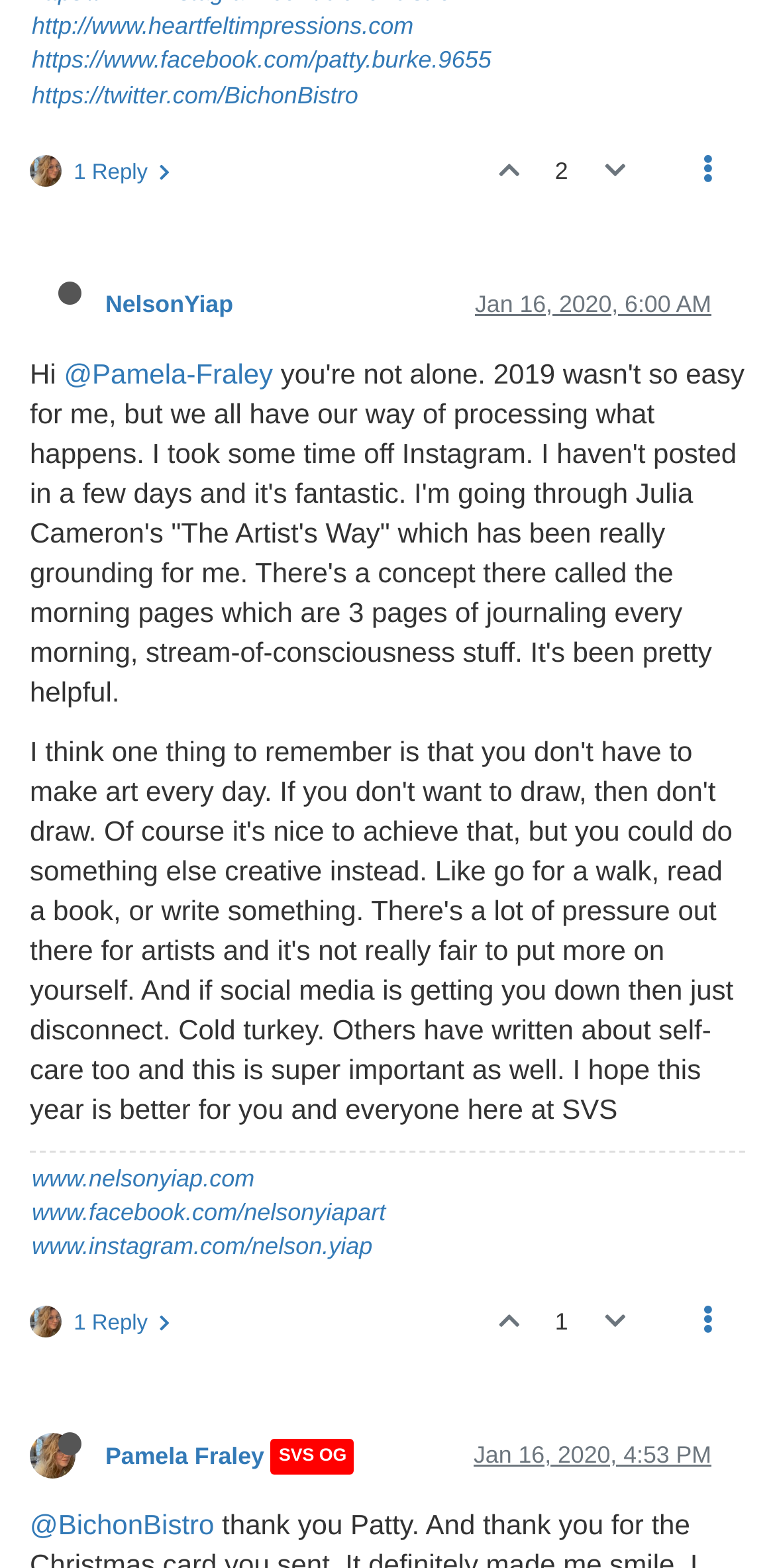What is the purpose of the morning pages?
Give a single word or phrase as your answer by examining the image.

Stream-of-consciousness journaling